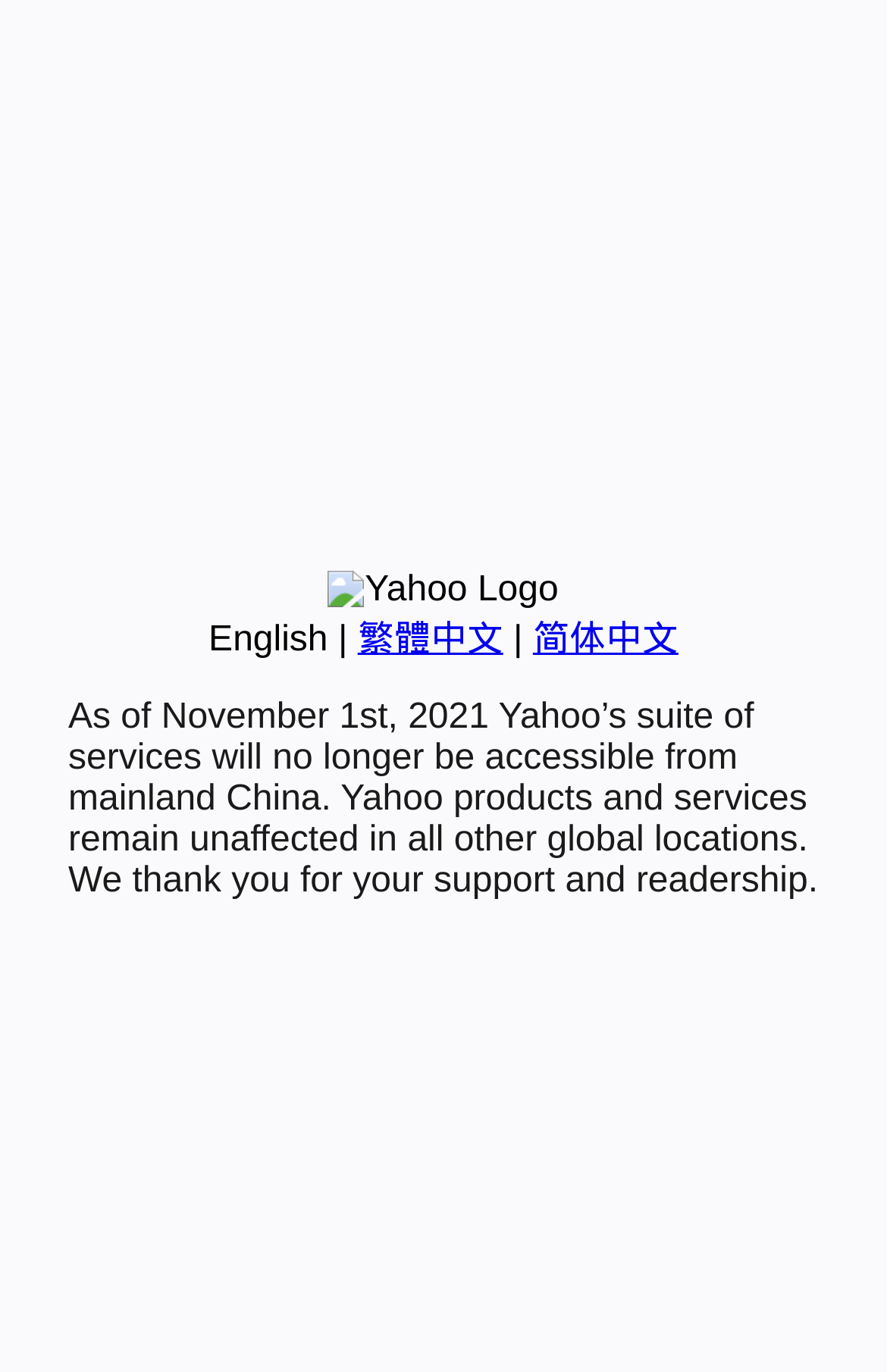Determine the bounding box of the UI element mentioned here: "Menu". The coordinates must be in the format [left, top, right, bottom] with values ranging from 0 to 1.

None